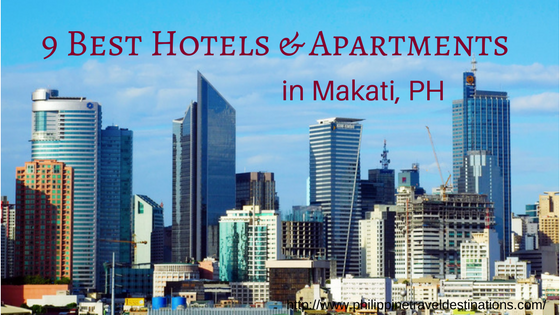Analyze the image and answer the question with as much detail as possible: 
What type of accommodations are listed in the image?

The bold text declares '9 Best Hotels & Apartments in Makati, PH', indicating that the list includes both hotels and apartments as top accommodations in Makati.